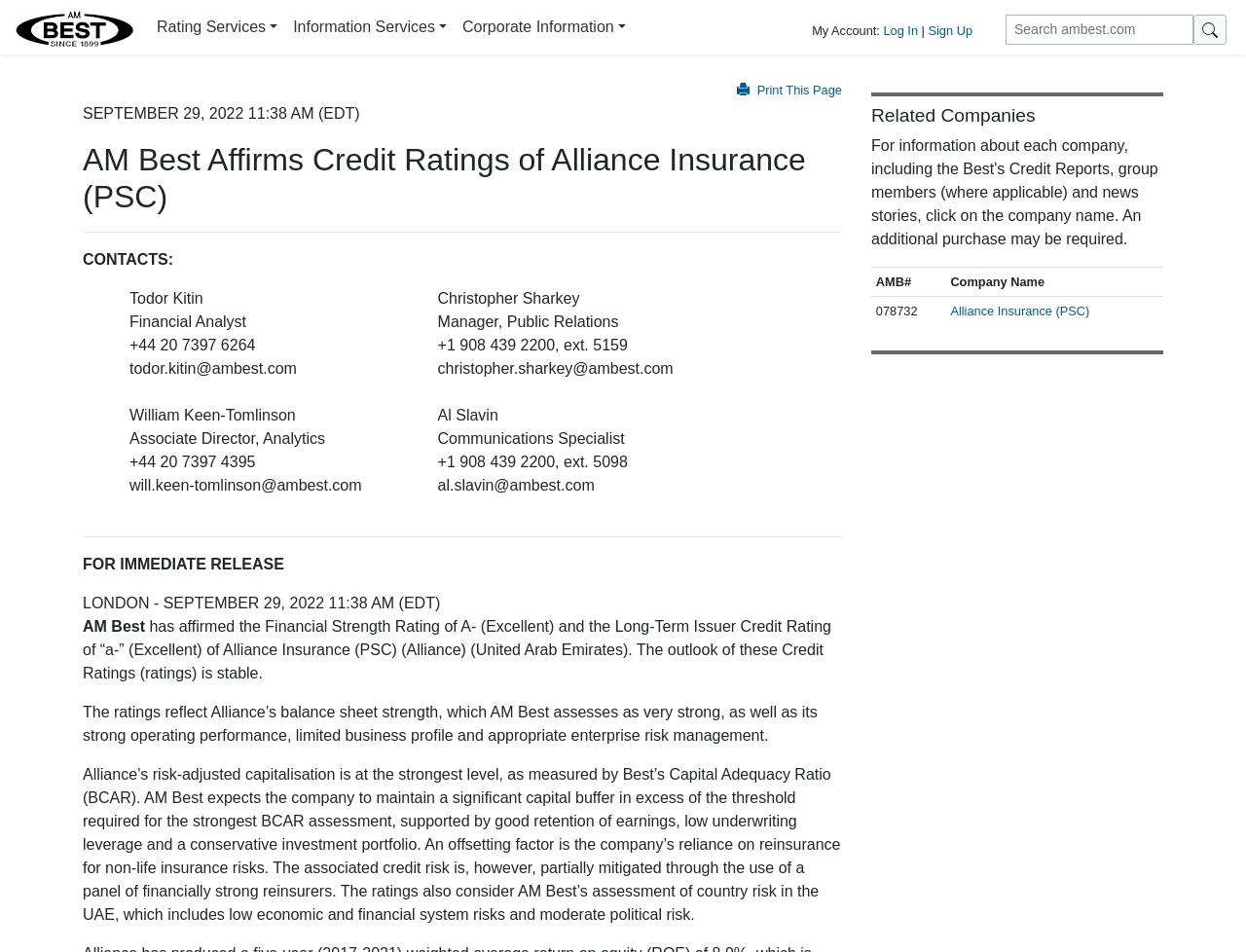Answer this question in one word or a short phrase: What is the date of the press release?

SEPTEMBER 29, 2022